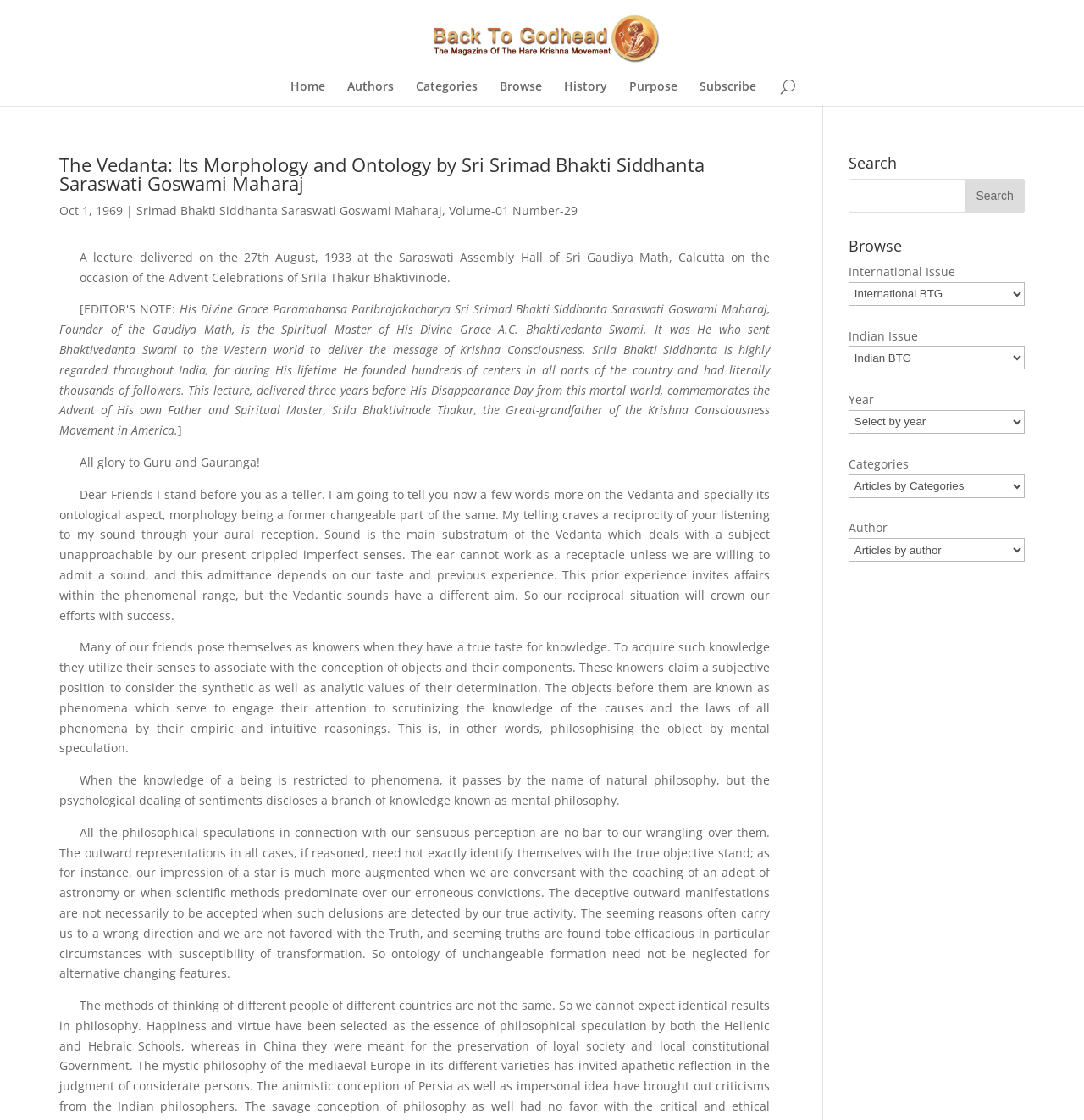Given the element description, predict the bounding box coordinates in the format (top-left x, top-left y, bottom-right x, bottom-right y), using floating point numbers between 0 and 1: Latest page diff

None